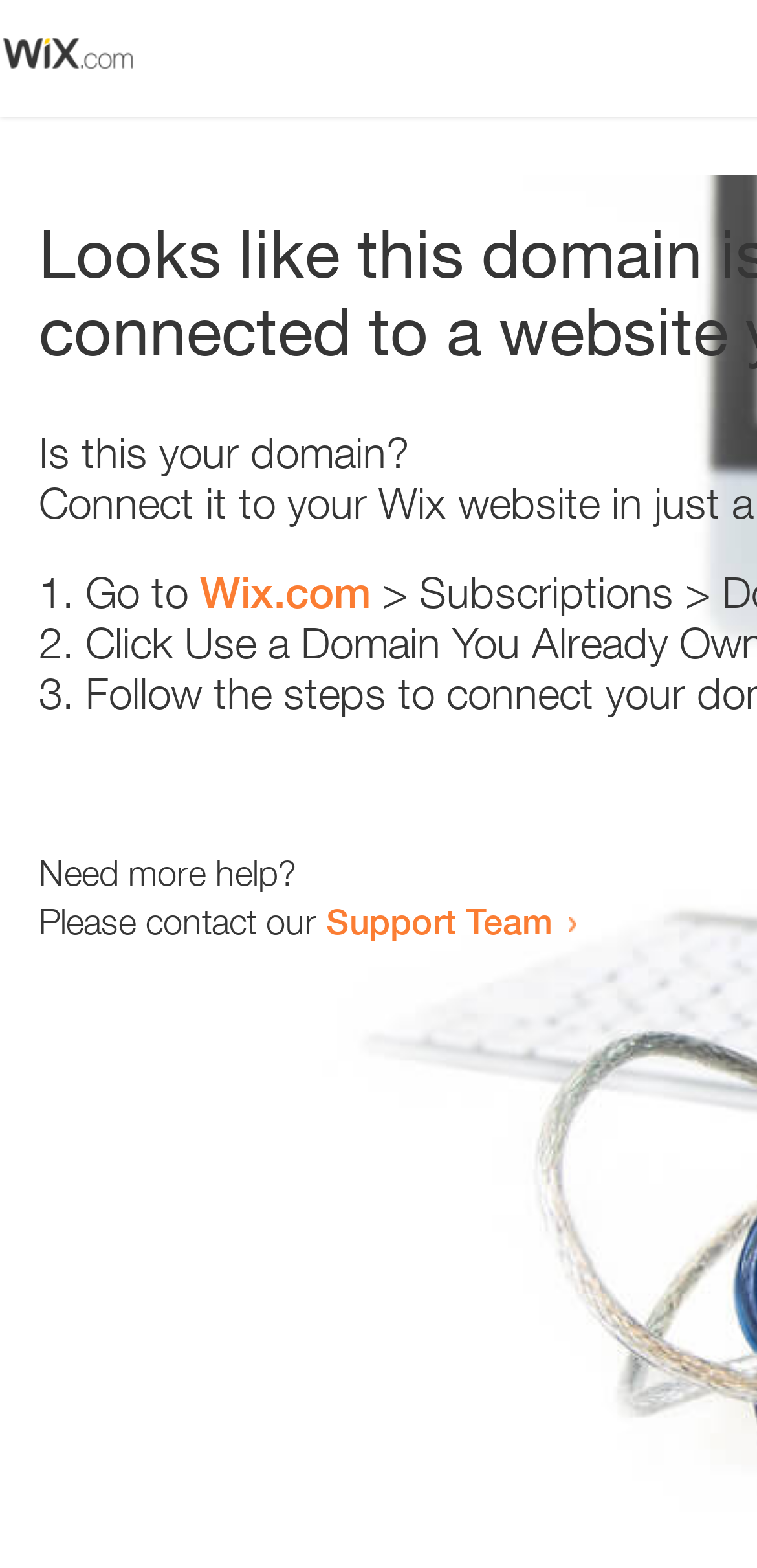Identify and generate the primary title of the webpage.

Looks like this domain isn't
connected to a website yet